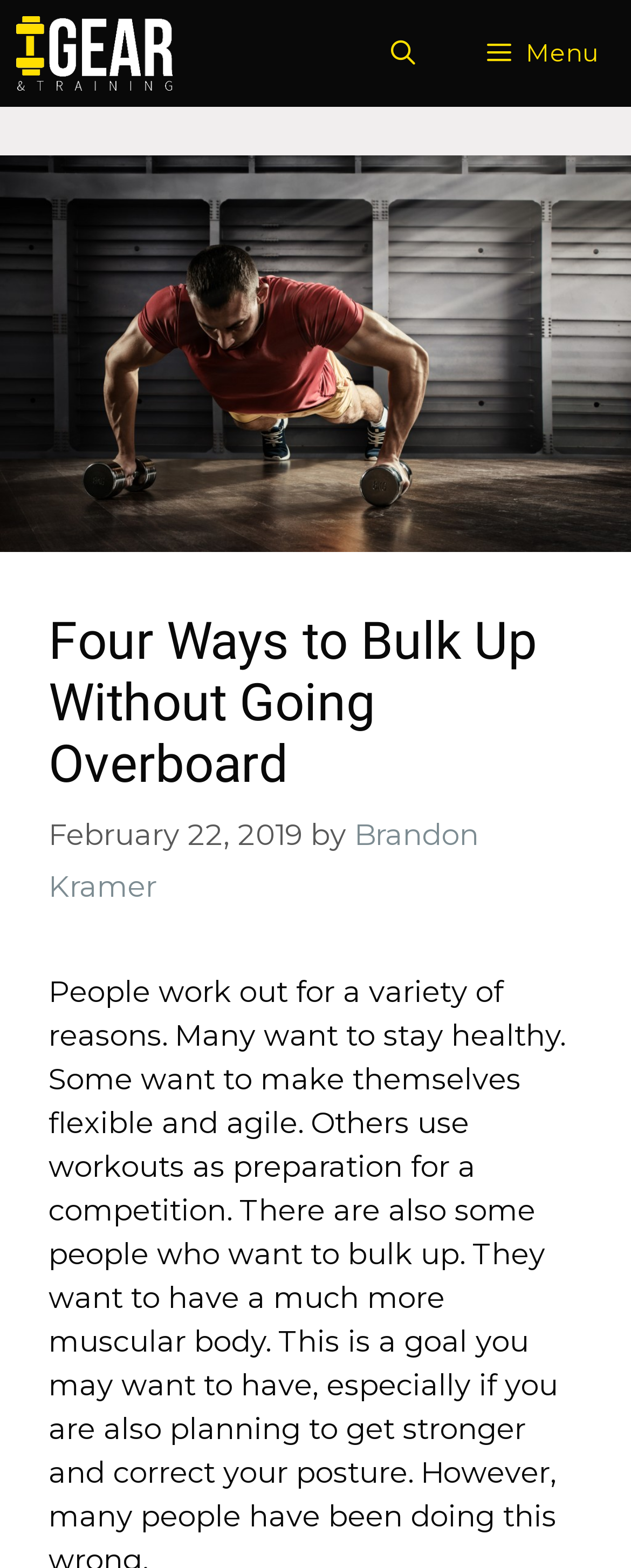What is the date of the article?
Answer with a single word or phrase by referring to the visual content.

February 22, 2019